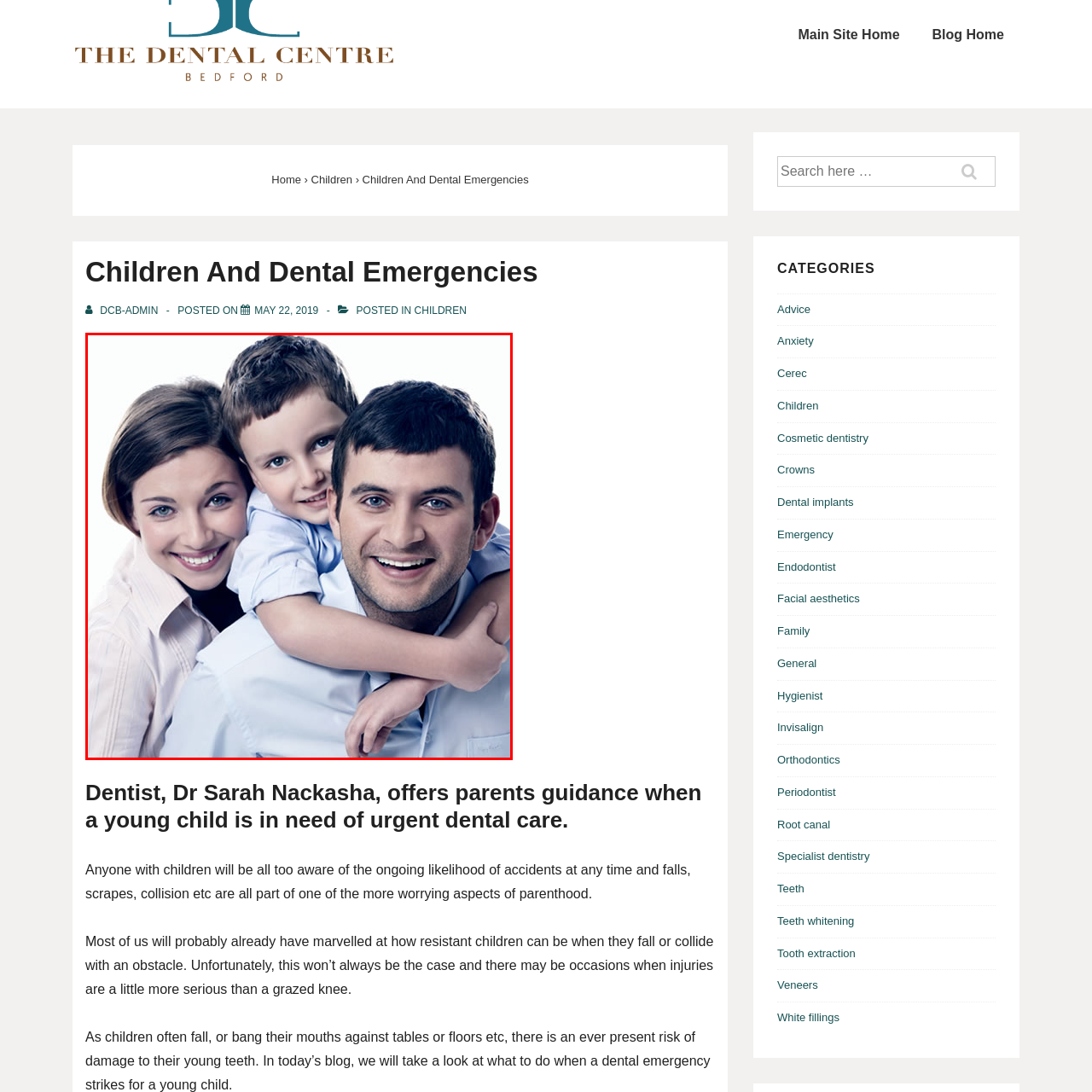Elaborate on the image enclosed by the red box with a detailed description.

The image depicts a joyful family portrait featuring a happy couple and their young son. The mother, with a warm smile, stands slightly to the left, wearing a light-colored blouse. The father is positioned on the right, beaming with pride, dressed in a collared shirt. Their son, playfully hugging his dad from behind, adds to the vibrant atmosphere with his cheerful expression. This image conveys a sense of love, togetherness, and the joy of family life, making it a perfect representation of parenting in the context of children's health and well-being, which is a key focus of the content surrounding it.